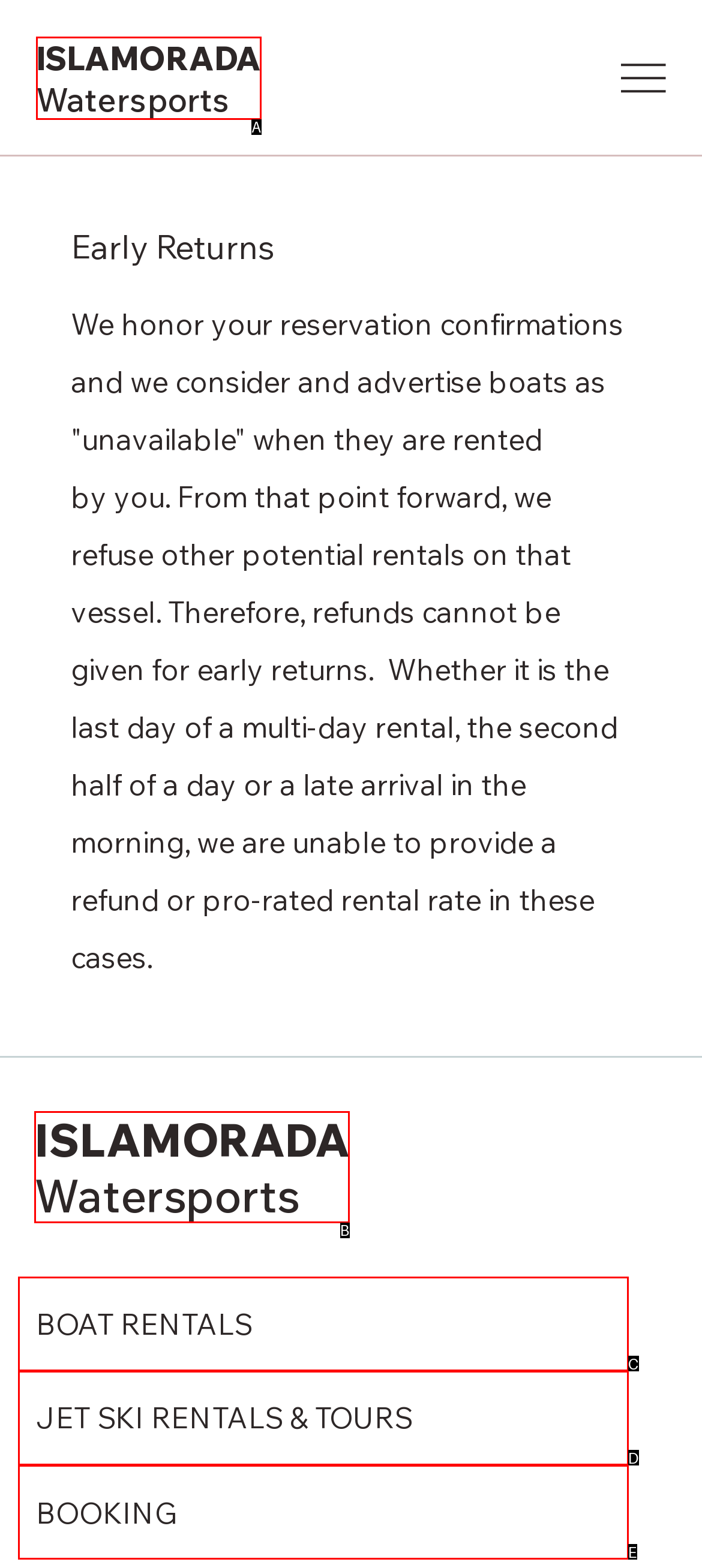Identify the option that corresponds to the given description: JET SKI RENTALS & TOURS. Reply with the letter of the chosen option directly.

D